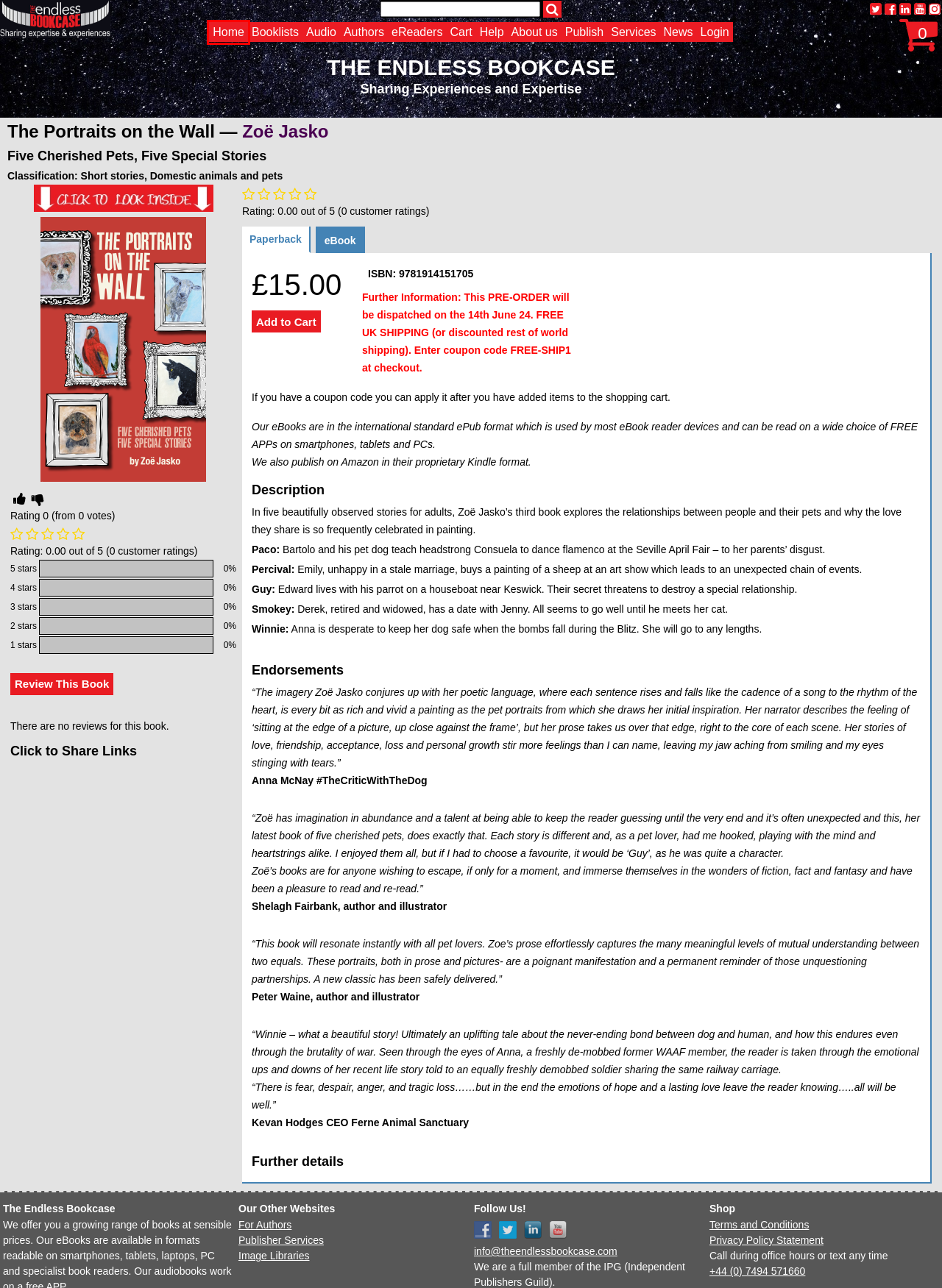You have a screenshot showing a webpage with a red bounding box highlighting an element. Choose the webpage description that best fits the new webpage after clicking the highlighted element. The descriptions are:
A. About us – The Endless Bookcase
B. For Authors - The Endless Bookcase For Authors
C. The Endless Bookcase – Sharing Experiences and Expertise
D. Your Account – The Endless Bookcase
E. News – The Endless Bookcase
F. inkBOOK eReaders – The Endless Bookcase
G. inkBOOK Prime – The Endless Bookcase
H. Music – The Endless Bookcase

C